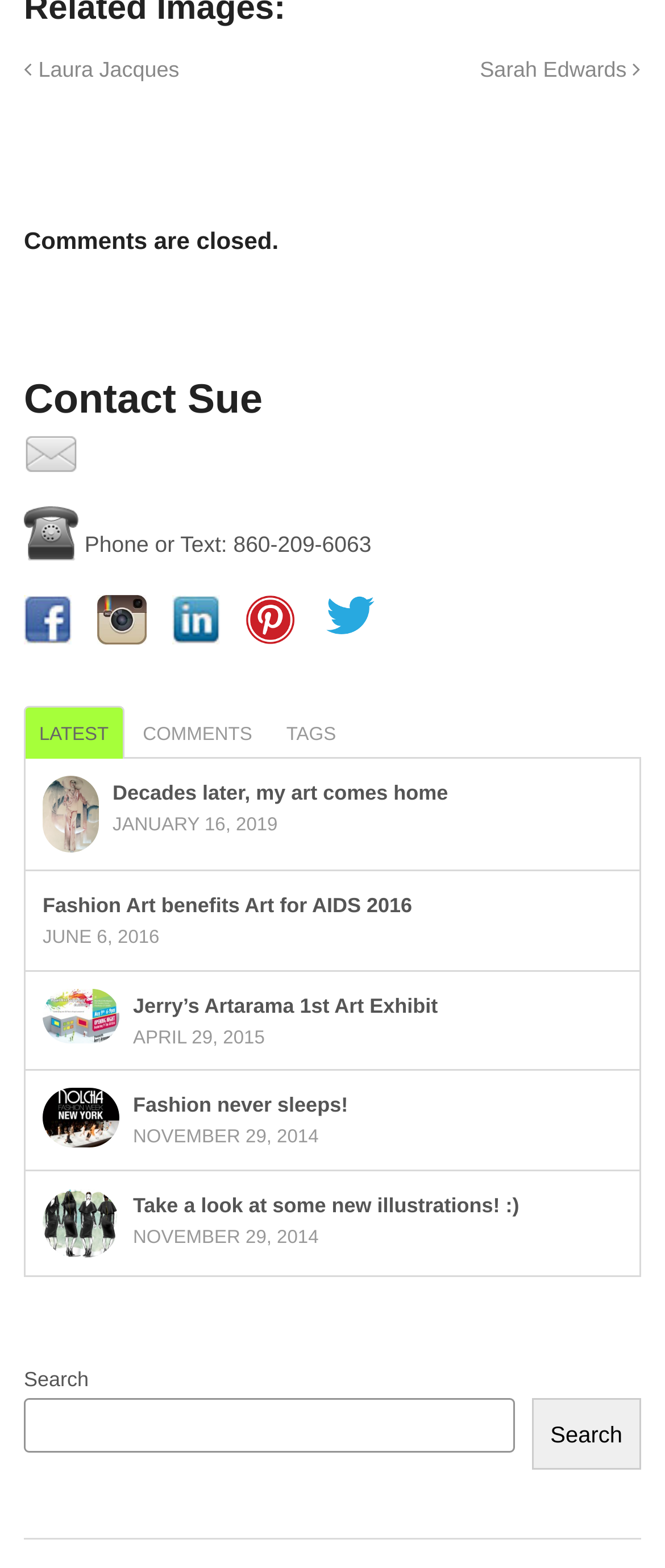Pinpoint the bounding box coordinates of the clickable area needed to execute the instruction: "Click on the 'Comments are closed.' heading". The coordinates should be specified as four float numbers between 0 and 1, i.e., [left, top, right, bottom].

[0.036, 0.145, 0.964, 0.163]